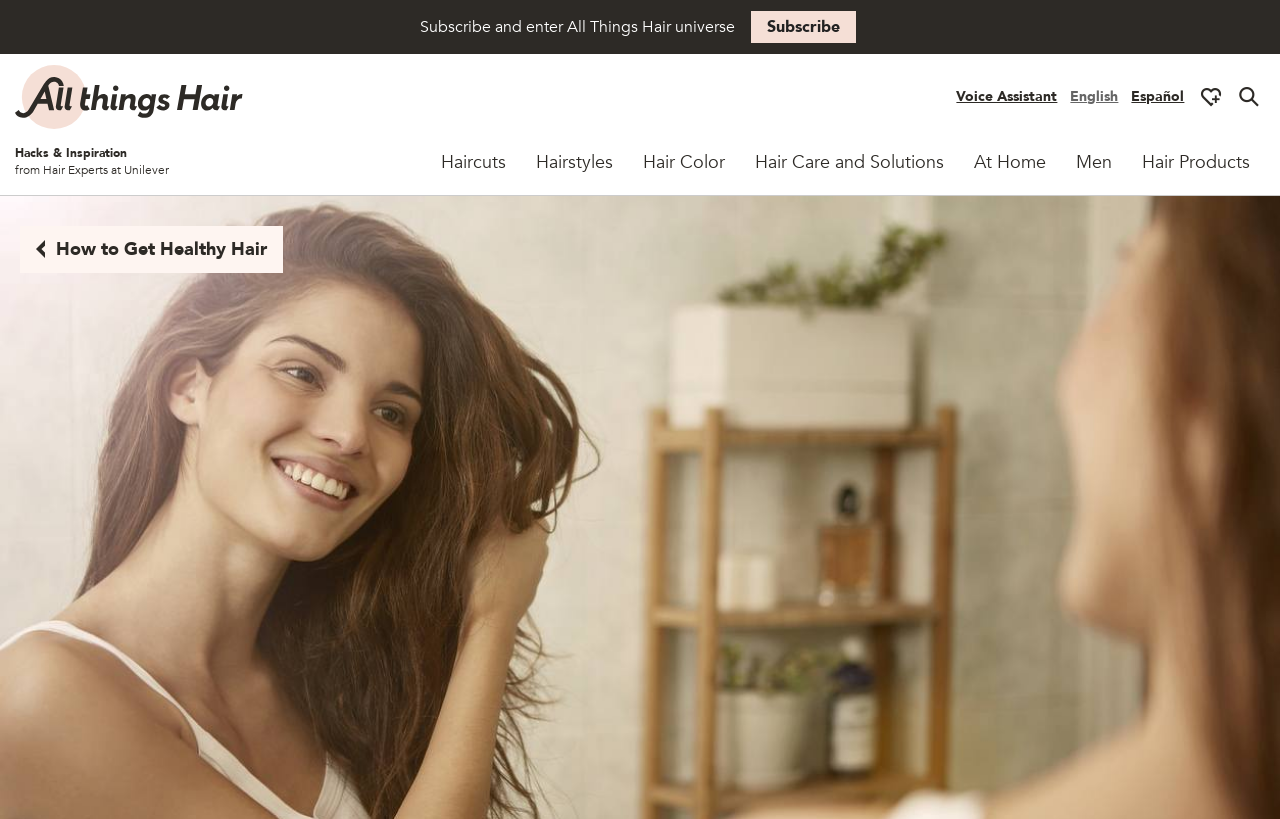How can users interact with the webpage's social media?
Answer the question in a detailed and comprehensive manner.

The 'Open social modal' link is located at coordinates [0.929, 0.105, 0.963, 0.132] and is currently not expanded. This link allows users to interact with the webpage's social media content, although the exact nature of this interaction is not specified.